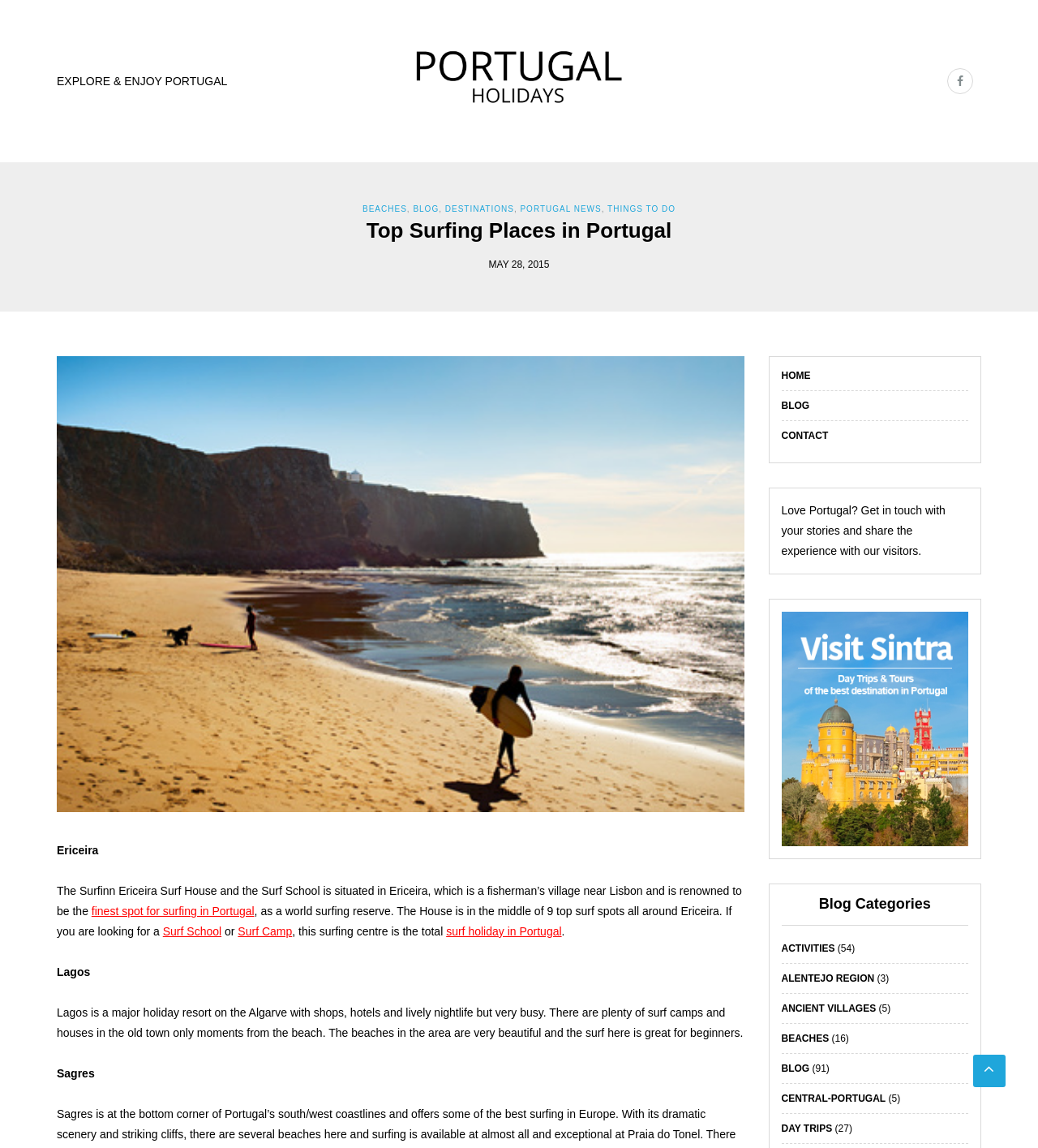Please specify the bounding box coordinates of the element that should be clicked to execute the given instruction: 'Click on the 'BEACHES' link'. Ensure the coordinates are four float numbers between 0 and 1, expressed as [left, top, right, bottom].

[0.349, 0.178, 0.392, 0.186]